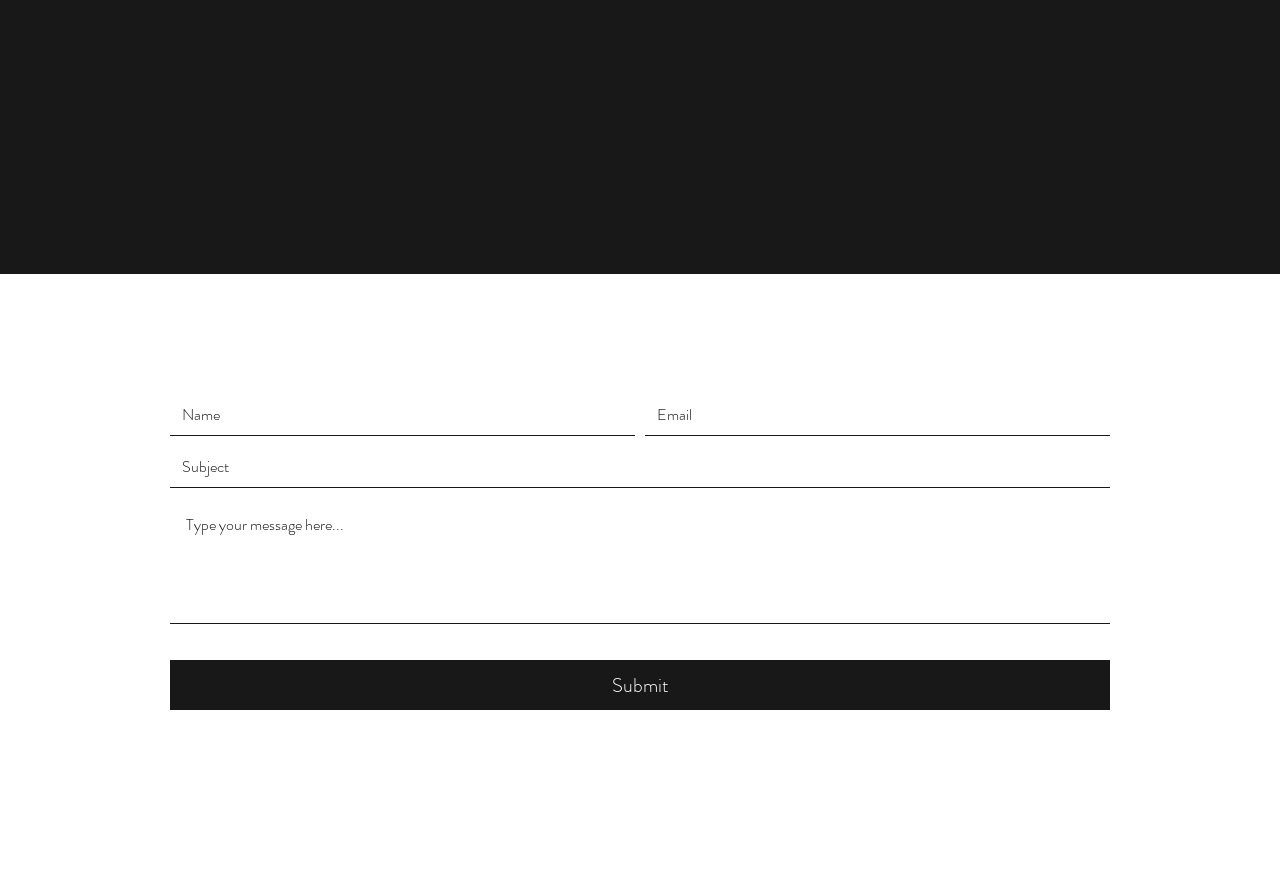Find the bounding box coordinates of the element to click in order to complete this instruction: "Click the Submit button". The bounding box coordinates must be four float numbers between 0 and 1, denoted as [left, top, right, bottom].

[0.133, 0.744, 0.867, 0.801]